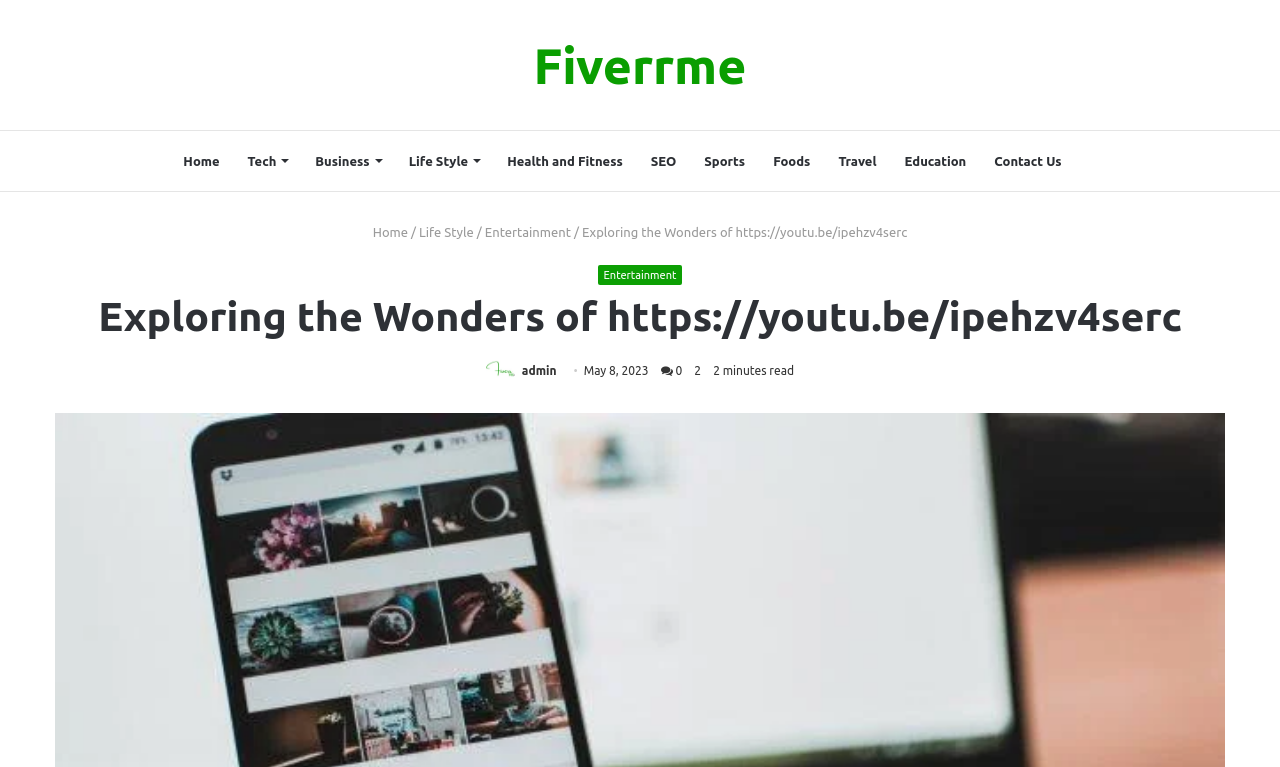Please mark the clickable region by giving the bounding box coordinates needed to complete this instruction: "Visit the 'Travel' page".

[0.644, 0.171, 0.696, 0.249]